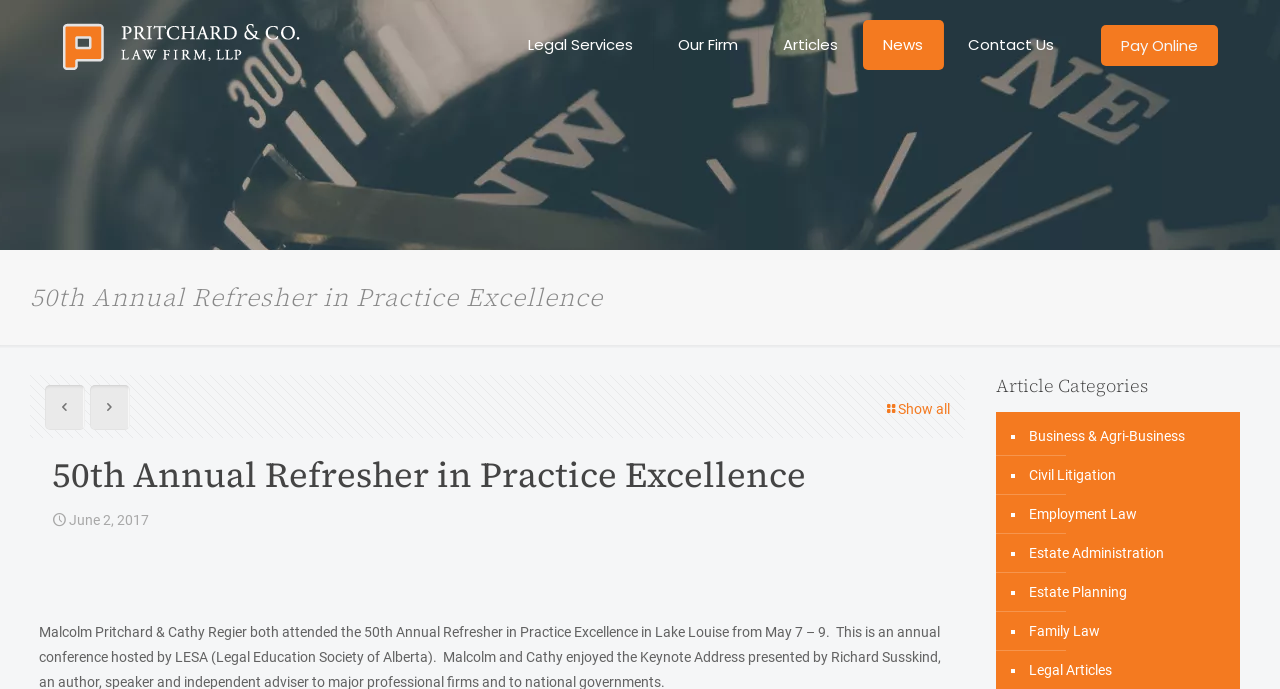Kindly determine the bounding box coordinates for the area that needs to be clicked to execute this instruction: "Explore Business & Agri-Business articles".

[0.801, 0.605, 0.926, 0.662]